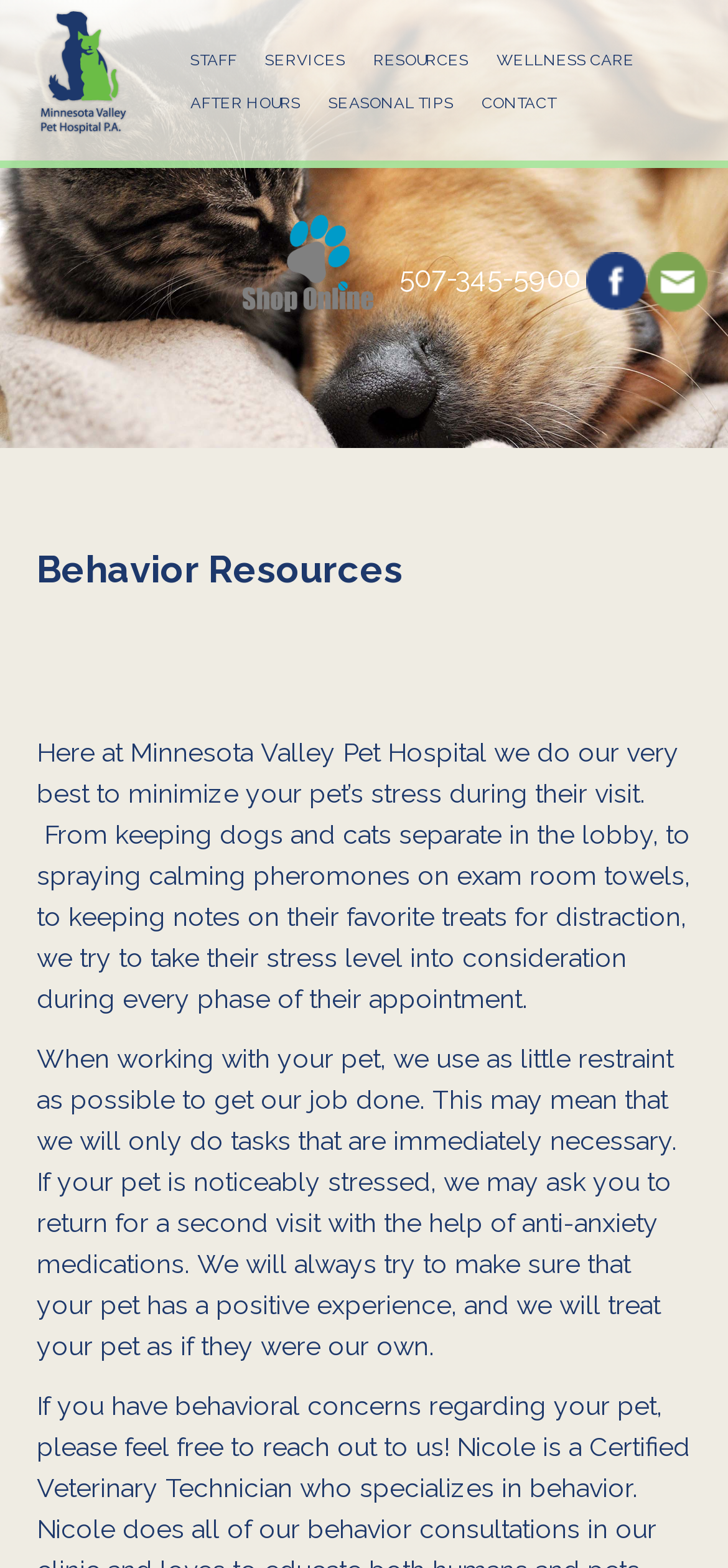Give the bounding box coordinates for the element described as: "Staff".

[0.262, 0.032, 0.326, 0.044]